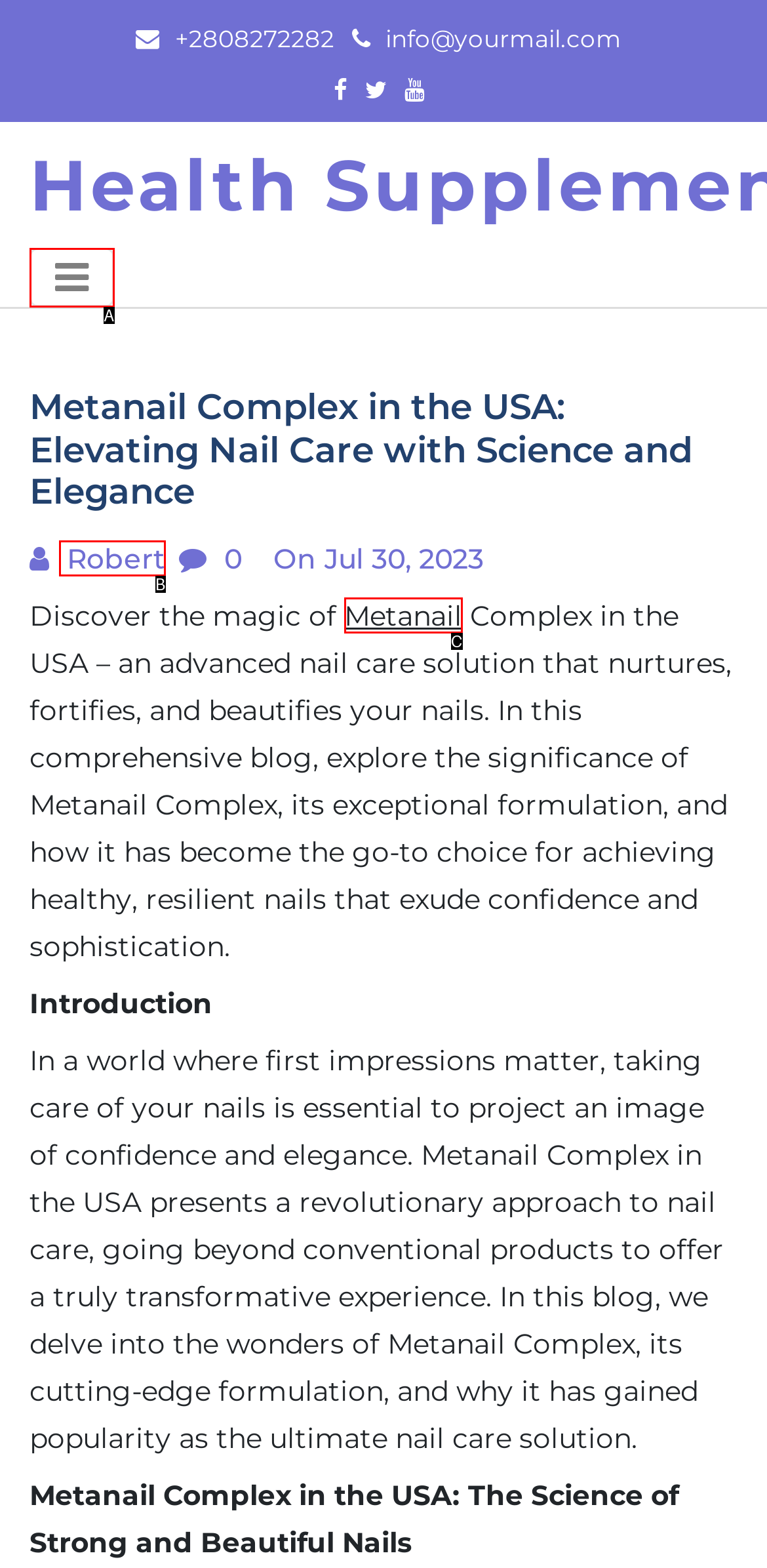Which HTML element fits the description: Metanail? Respond with the letter of the appropriate option directly.

C